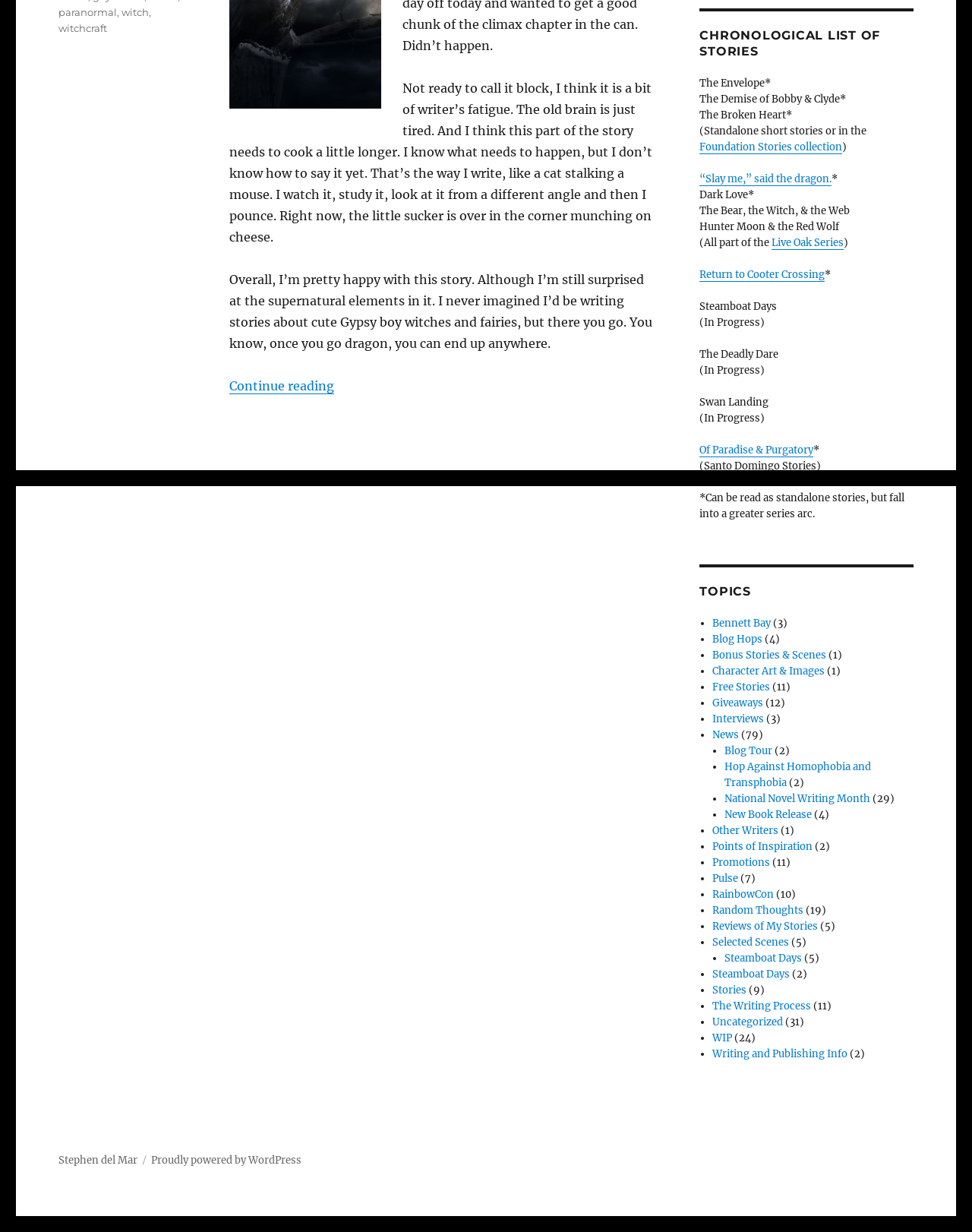Given the element description: "Donate", predict the bounding box coordinates of the UI element it refers to, using four float numbers between 0 and 1, i.e., [left, top, right, bottom].

None